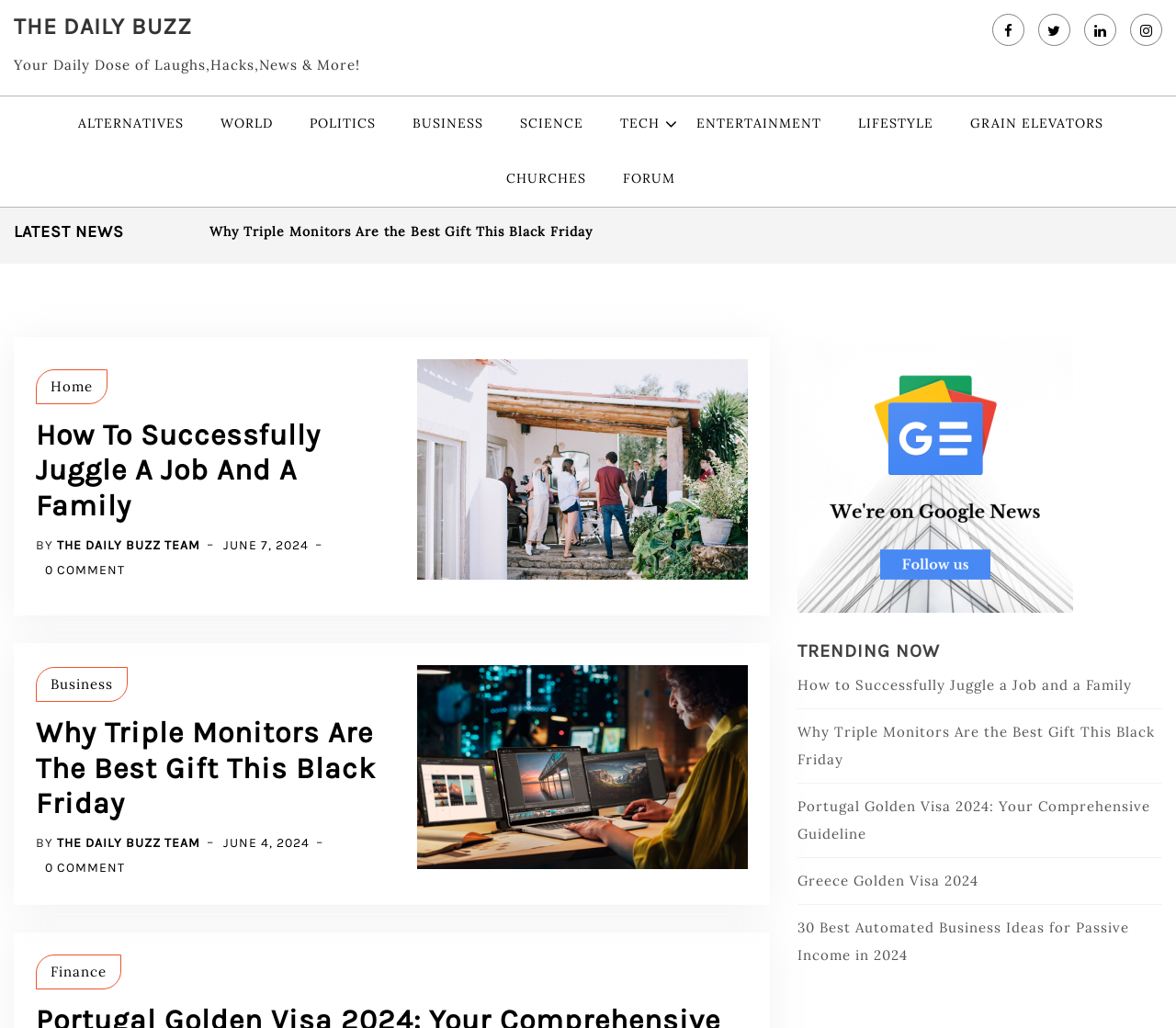Please identify the bounding box coordinates of the area I need to click to accomplish the following instruction: "Check the trending article 'Why Triple Monitors Are the Best Gift This Black Friday'".

[0.678, 0.703, 0.982, 0.747]